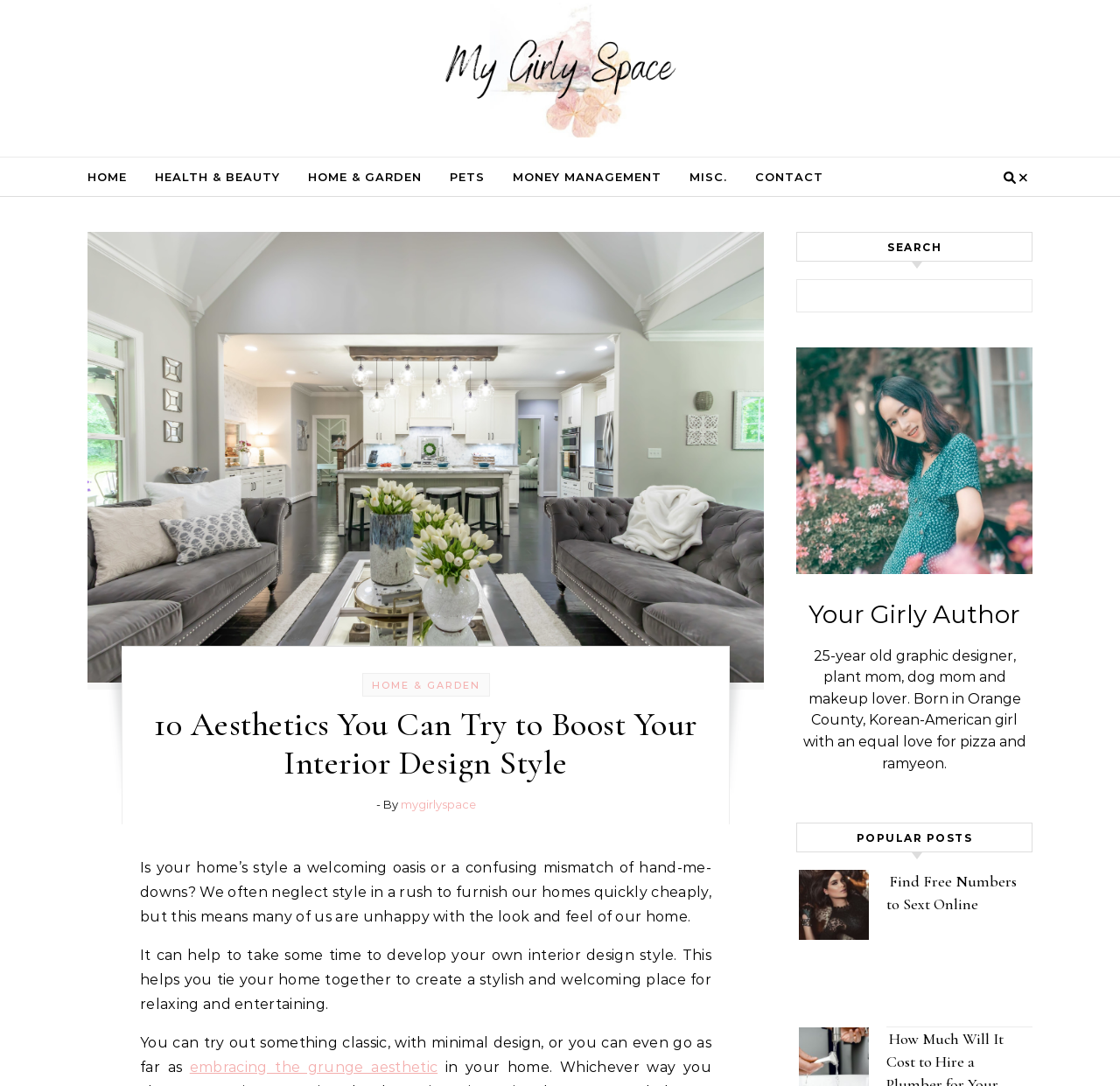Find the bounding box of the UI element described as: "embracing the grunge aesthetic". The bounding box coordinates should be given as four float values between 0 and 1, i.e., [left, top, right, bottom].

[0.169, 0.975, 0.391, 0.99]